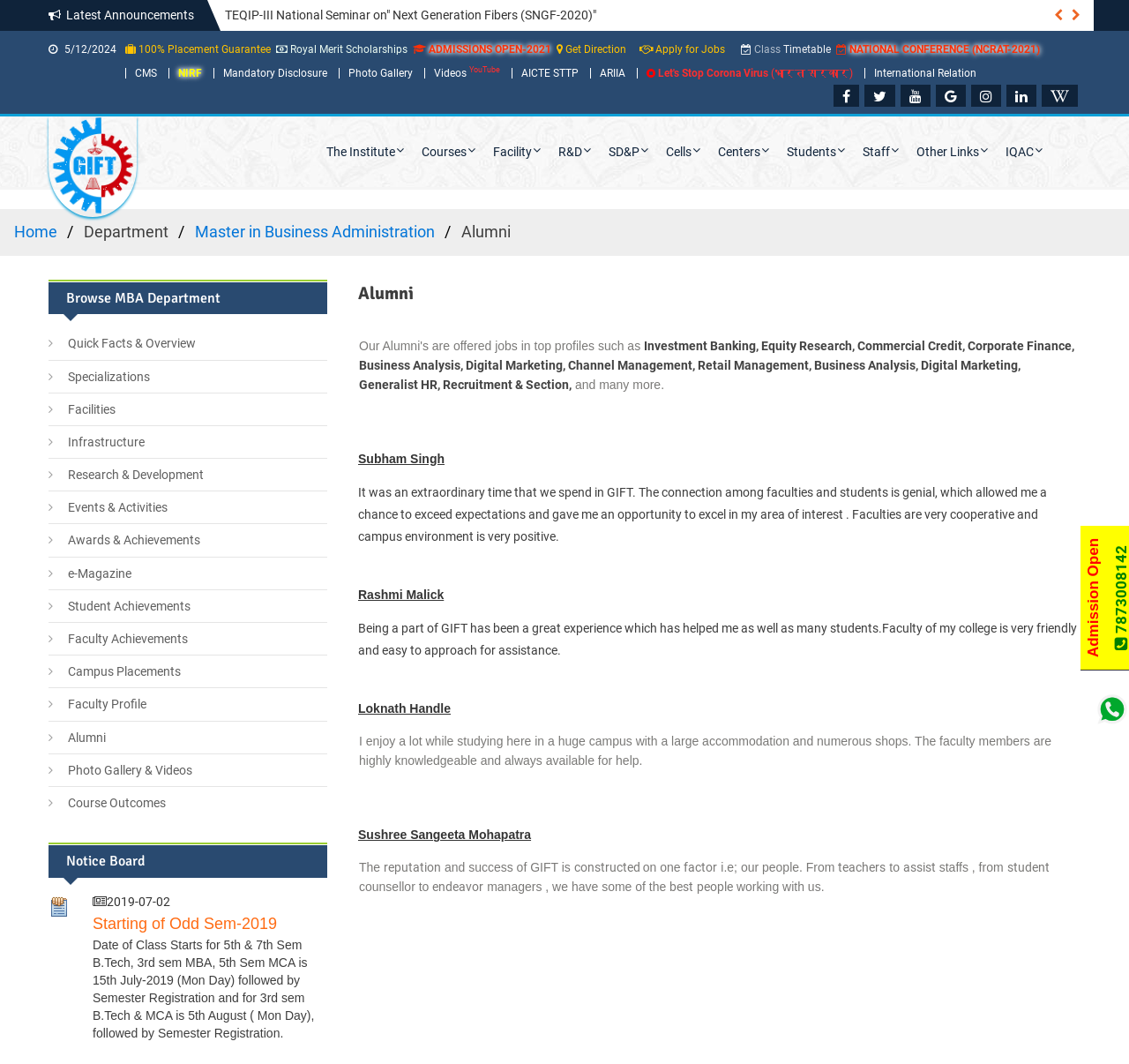Please identify the bounding box coordinates of the element's region that needs to be clicked to fulfill the following instruction: "View the 'International Conference ARIAM-2019' announcement". The bounding box coordinates should consist of four float numbers between 0 and 1, i.e., [left, top, right, bottom].

[0.199, 0.008, 0.384, 0.021]